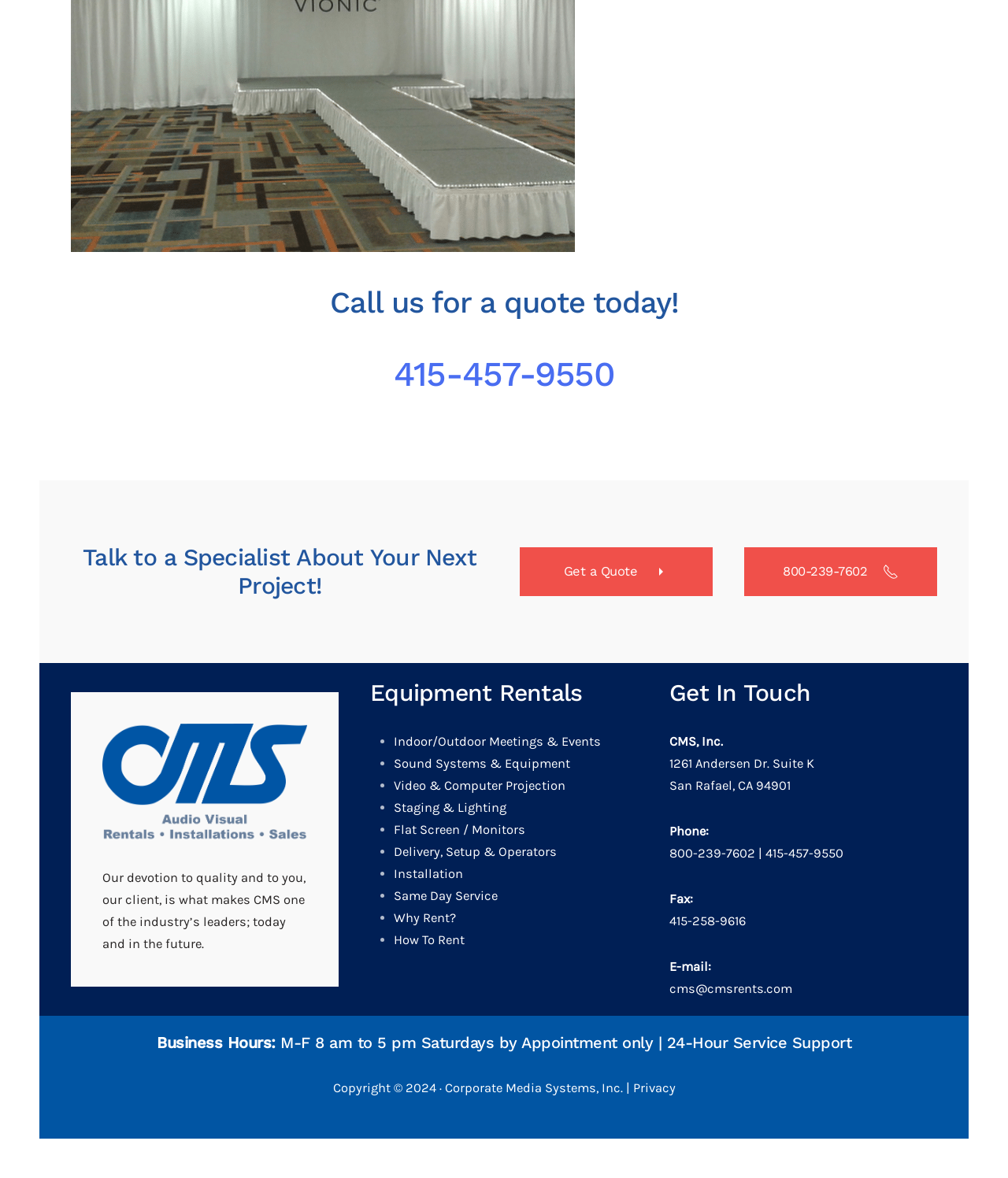Identify the bounding box for the UI element described as: "cms@cmsrents.com". Ensure the coordinates are four float numbers between 0 and 1, formatted as [left, top, right, bottom].

[0.664, 0.833, 0.786, 0.846]